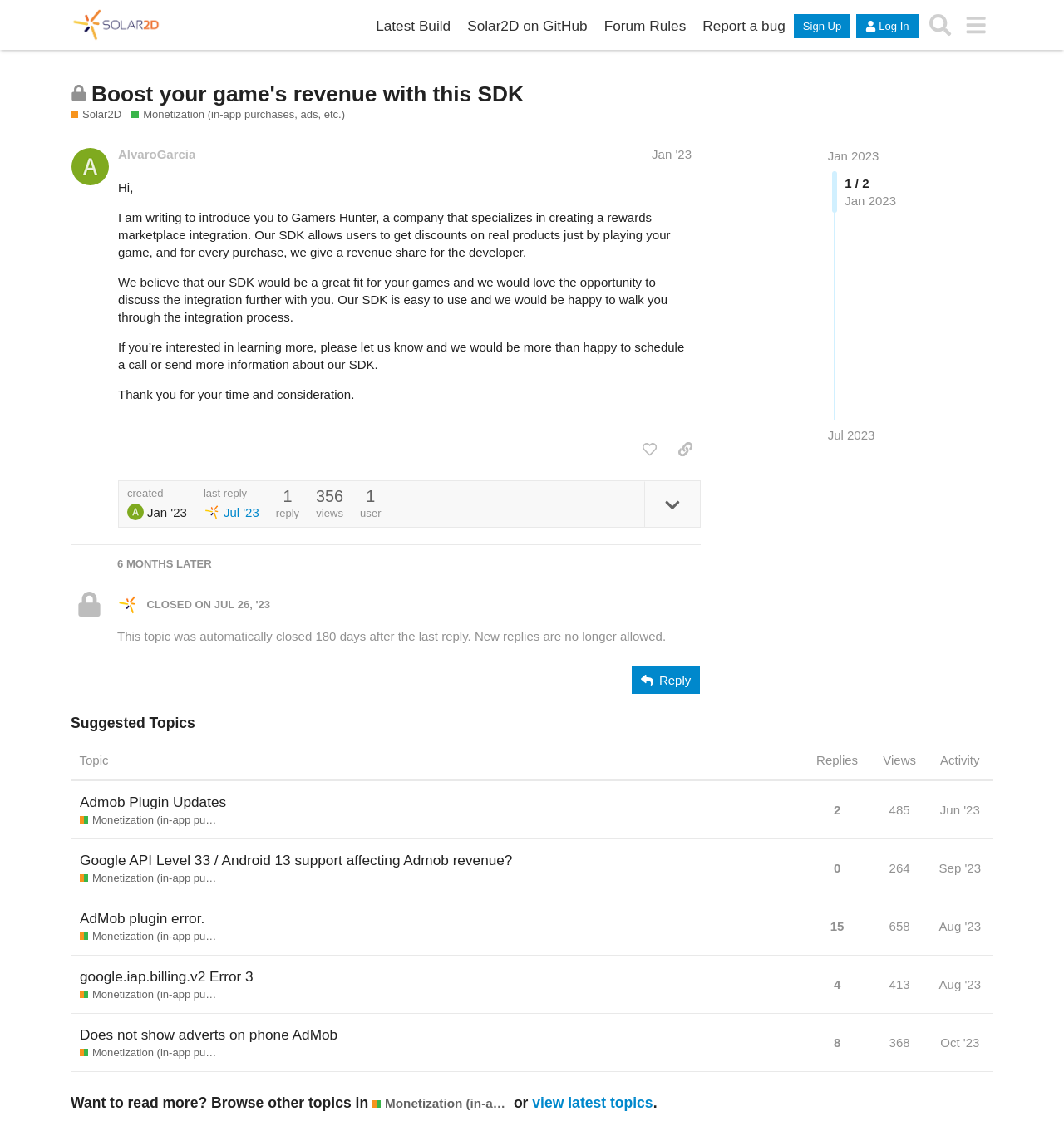Give a succinct answer to this question in a single word or phrase: 
What is the status of this topic?

CLOSED